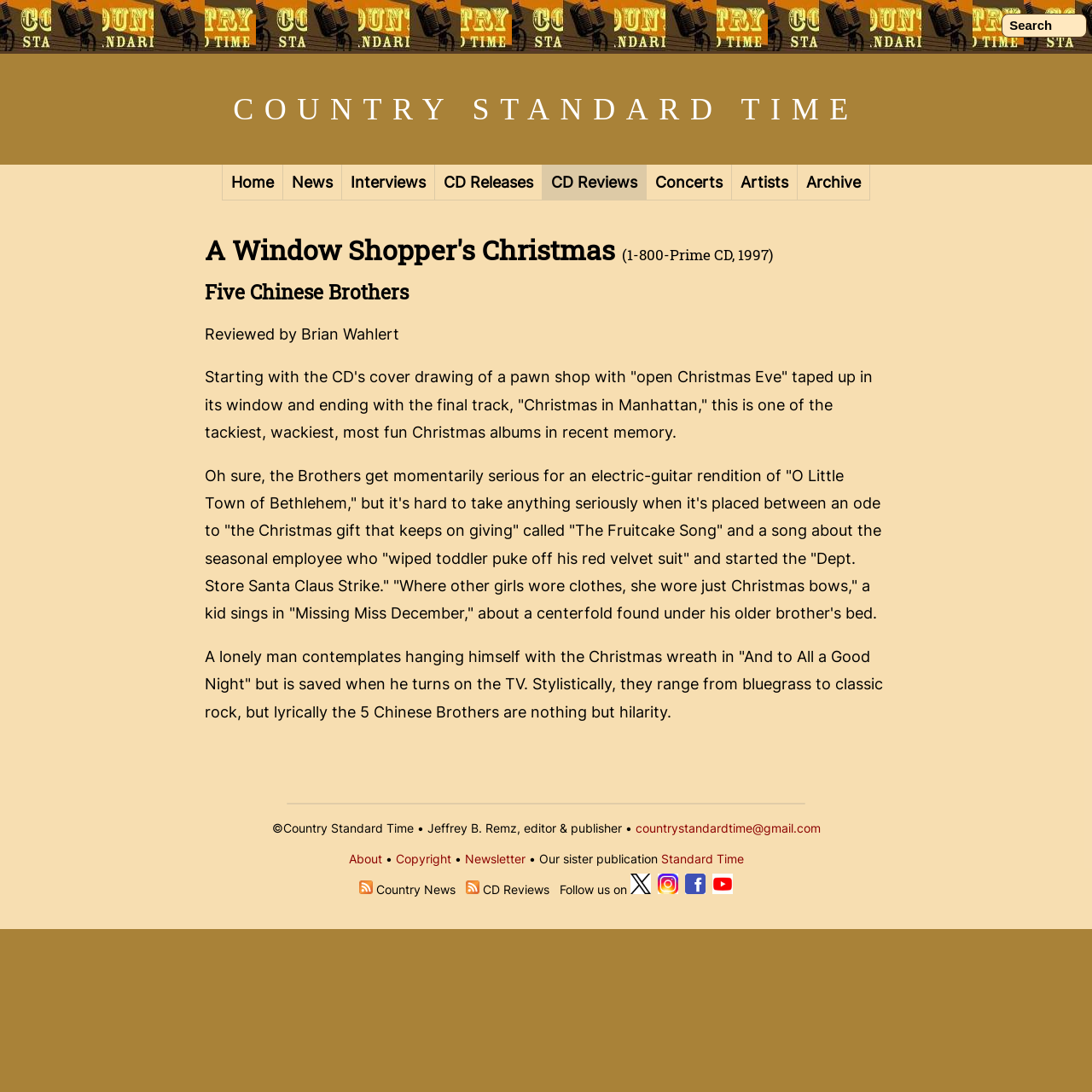Please examine the image and answer the question with a detailed explanation:
What is the name of the band being reviewed?

I found the answer by looking at the heading element that says 'Five Chinese Brothers' which indicates that the band being reviewed is 'Five Chinese Brothers'.